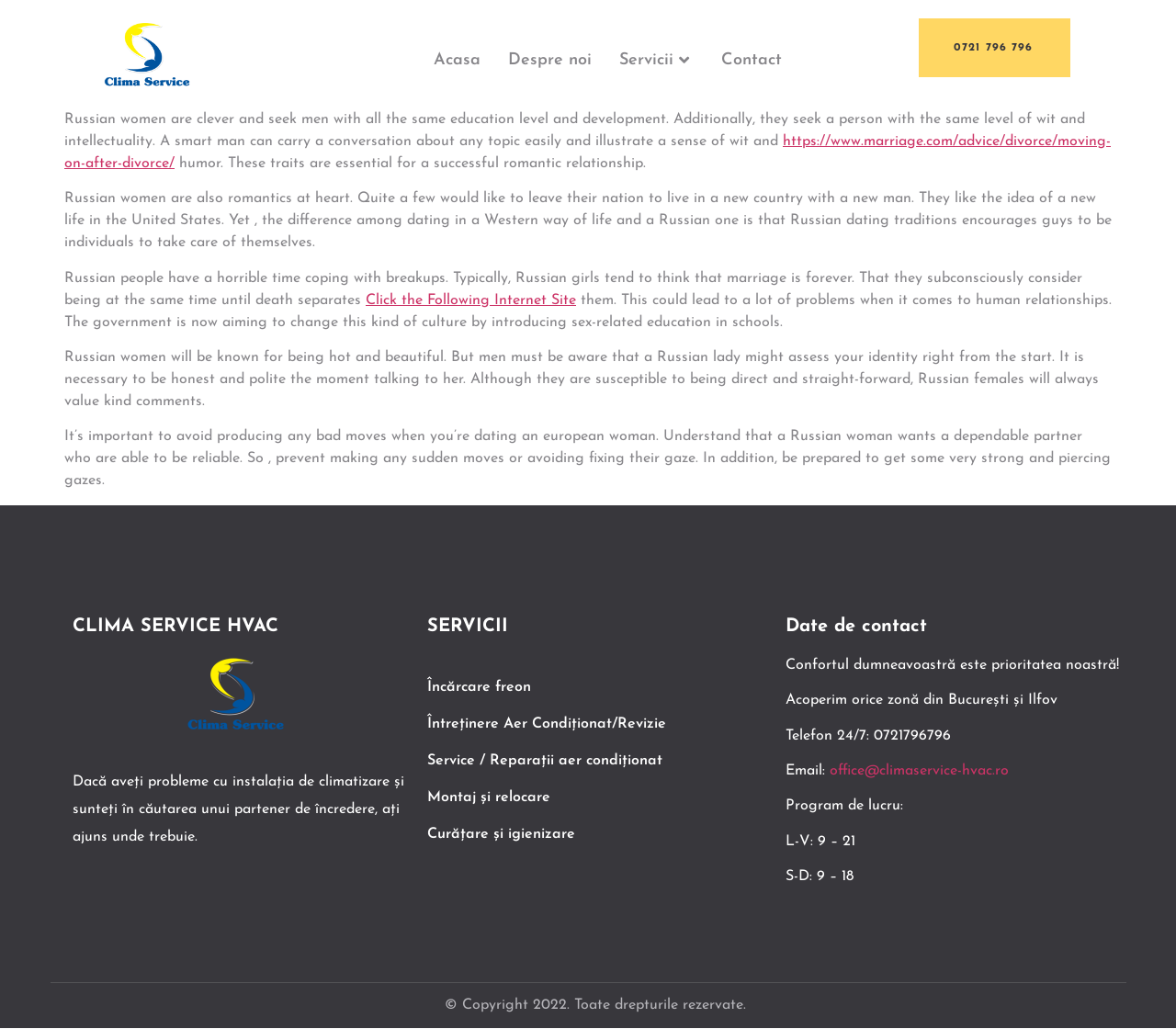What is the purpose of the 'CLIMA SERVICE HVAC' section?
Provide a detailed answer to the question using information from the image.

The 'CLIMA SERVICE HVAC' section appears to be a heading for a section of the webpage that provides information about HVAC services. It is followed by links to various services such as installation and maintenance, suggesting that the purpose of this section is to provide these services to customers.